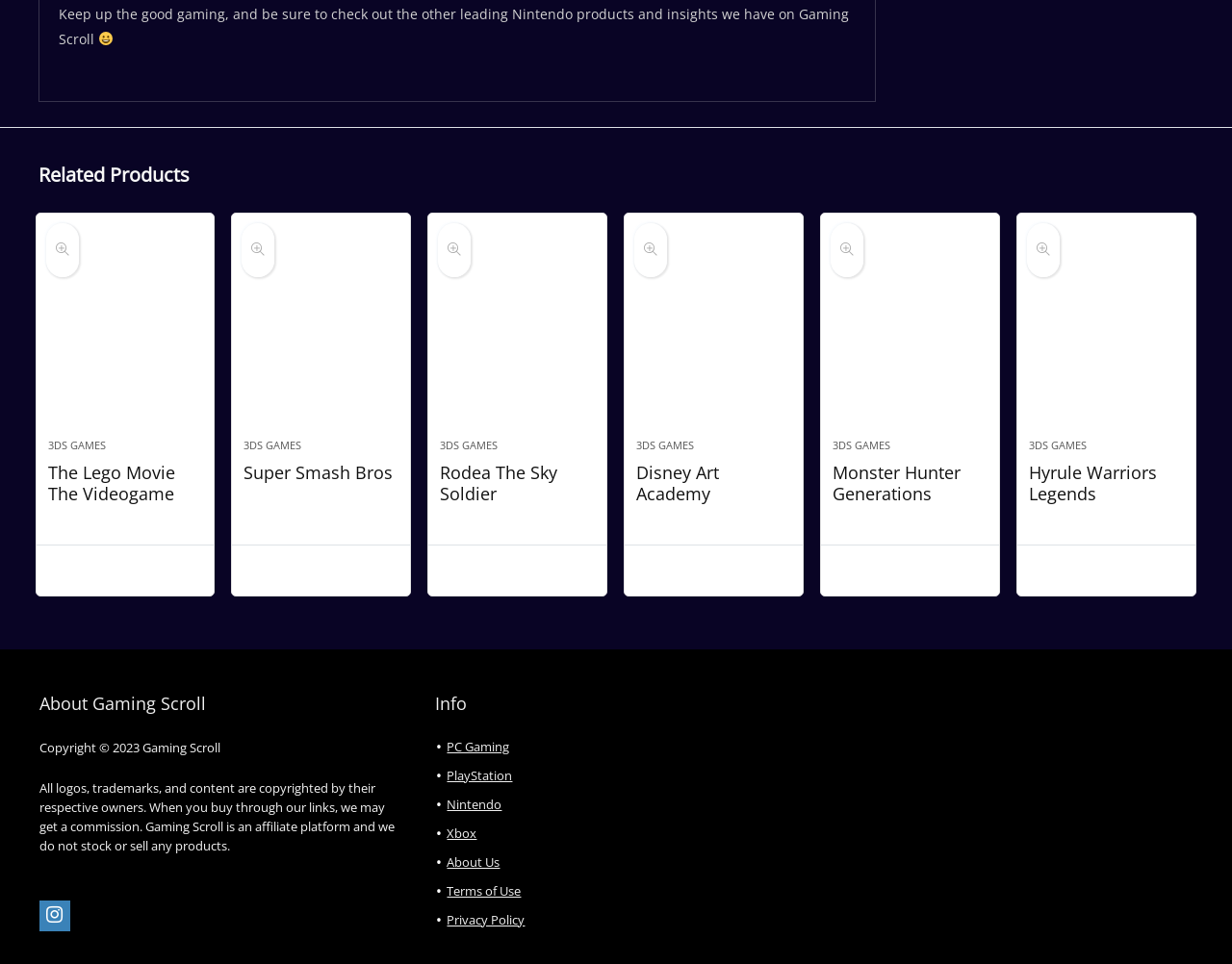Locate the bounding box coordinates of the clickable region to complete the following instruction: "Check out Super Smash Bros."

[0.198, 0.258, 0.324, 0.438]